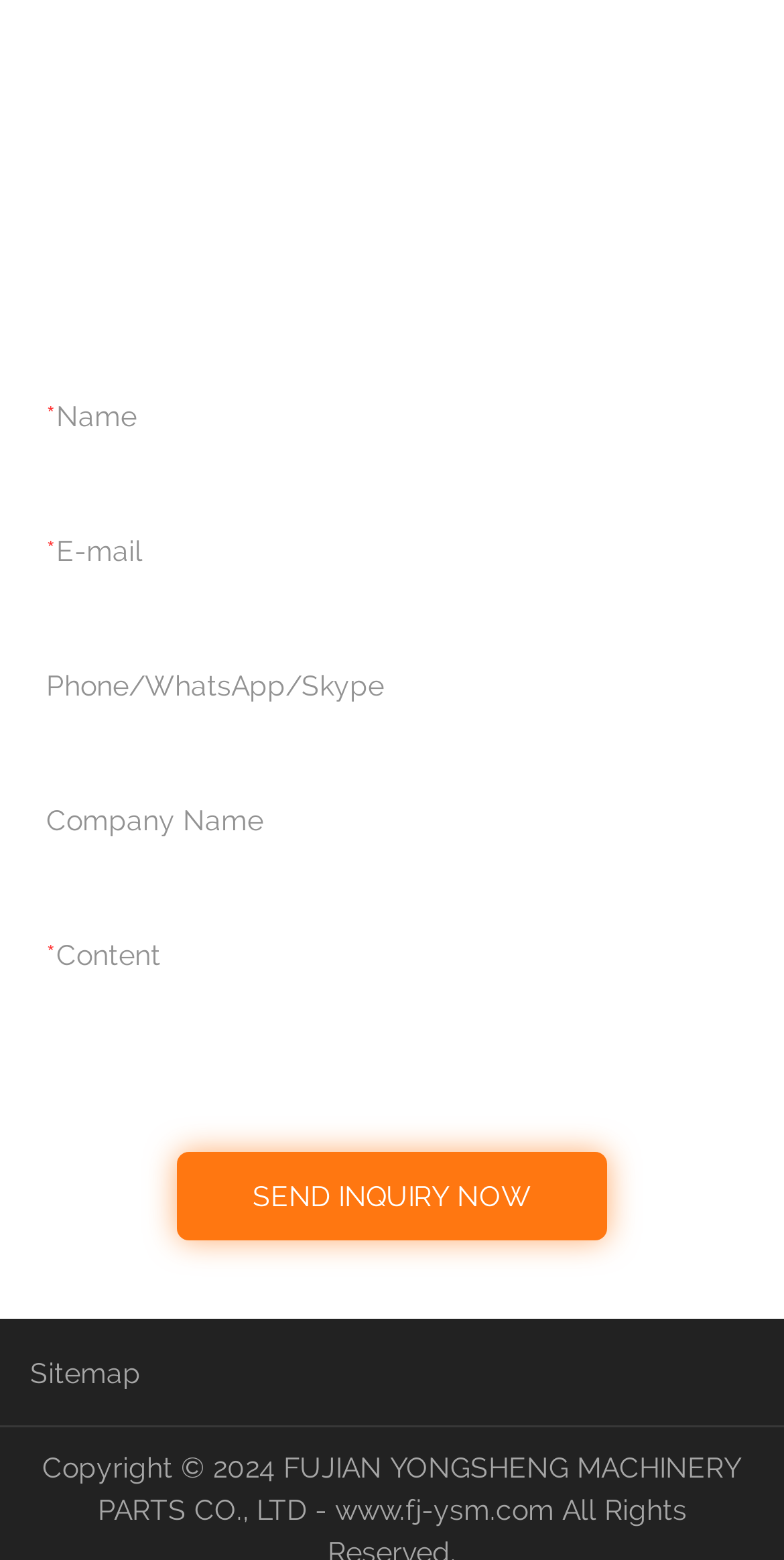What is the purpose of this webpage?
Based on the content of the image, thoroughly explain and answer the question.

Based on the webpage content, it appears that the purpose of this webpage is to allow users to contact the company or organization by providing their name, email, phone number, company name, and a message.